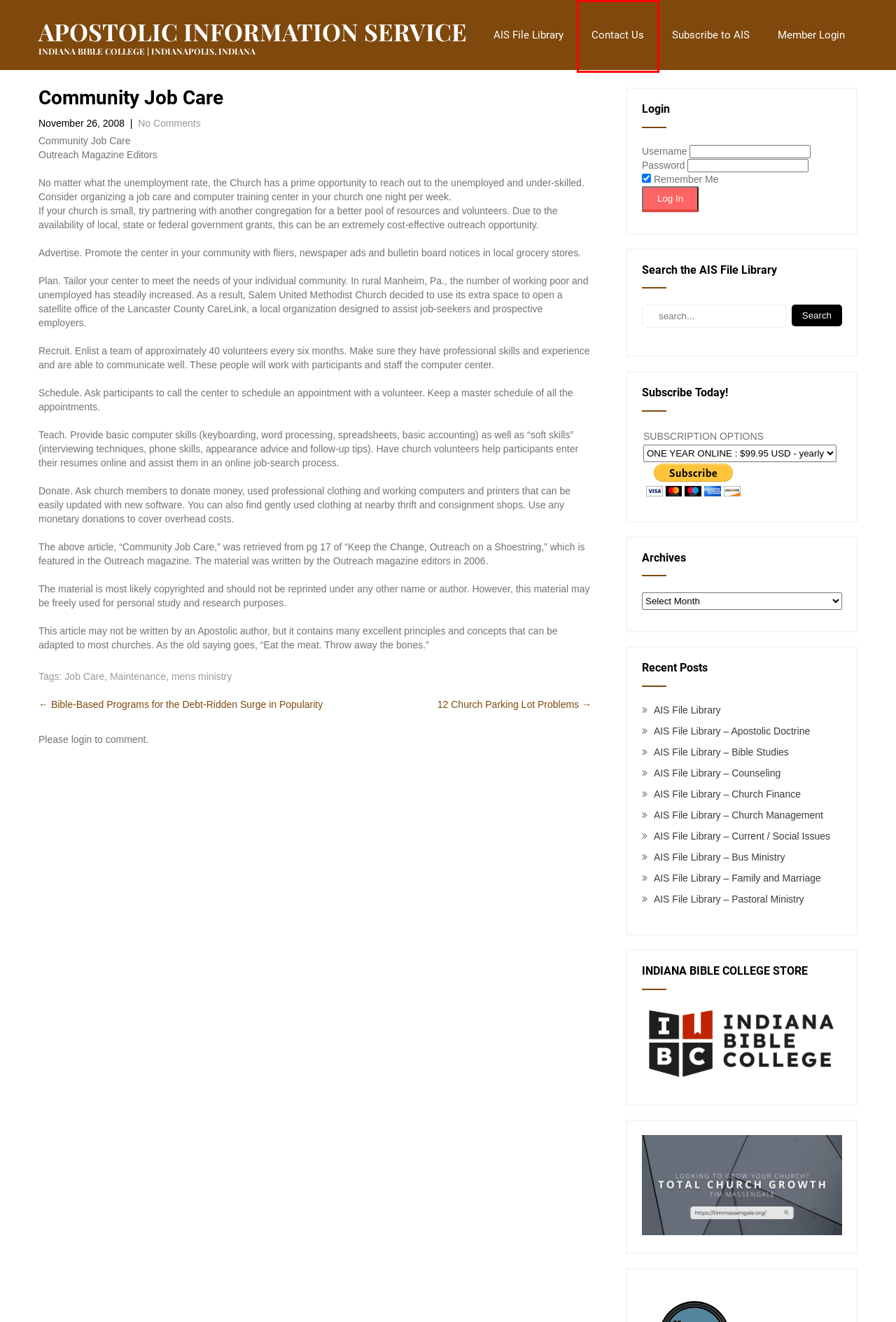Look at the screenshot of a webpage, where a red bounding box highlights an element. Select the best description that matches the new webpage after clicking the highlighted element. Here are the candidates:
A. Maintenance – APOSTOLIC INFORMATION SERVICE
B. AIS File Library – Church Finance – APOSTOLIC INFORMATION SERVICE
C. AIS File Library – Apostolic Doctrine – APOSTOLIC INFORMATION SERVICE
D. AIS File Library – Family and Marriage – APOSTOLIC INFORMATION SERVICE
E. 12 Church Parking Lot Problems – APOSTOLIC INFORMATION SERVICE
F. Contact Us – APOSTOLIC INFORMATION SERVICE
G. AIS File Library – Bible Studies – APOSTOLIC INFORMATION SERVICE
H. Job Care – APOSTOLIC INFORMATION SERVICE

F